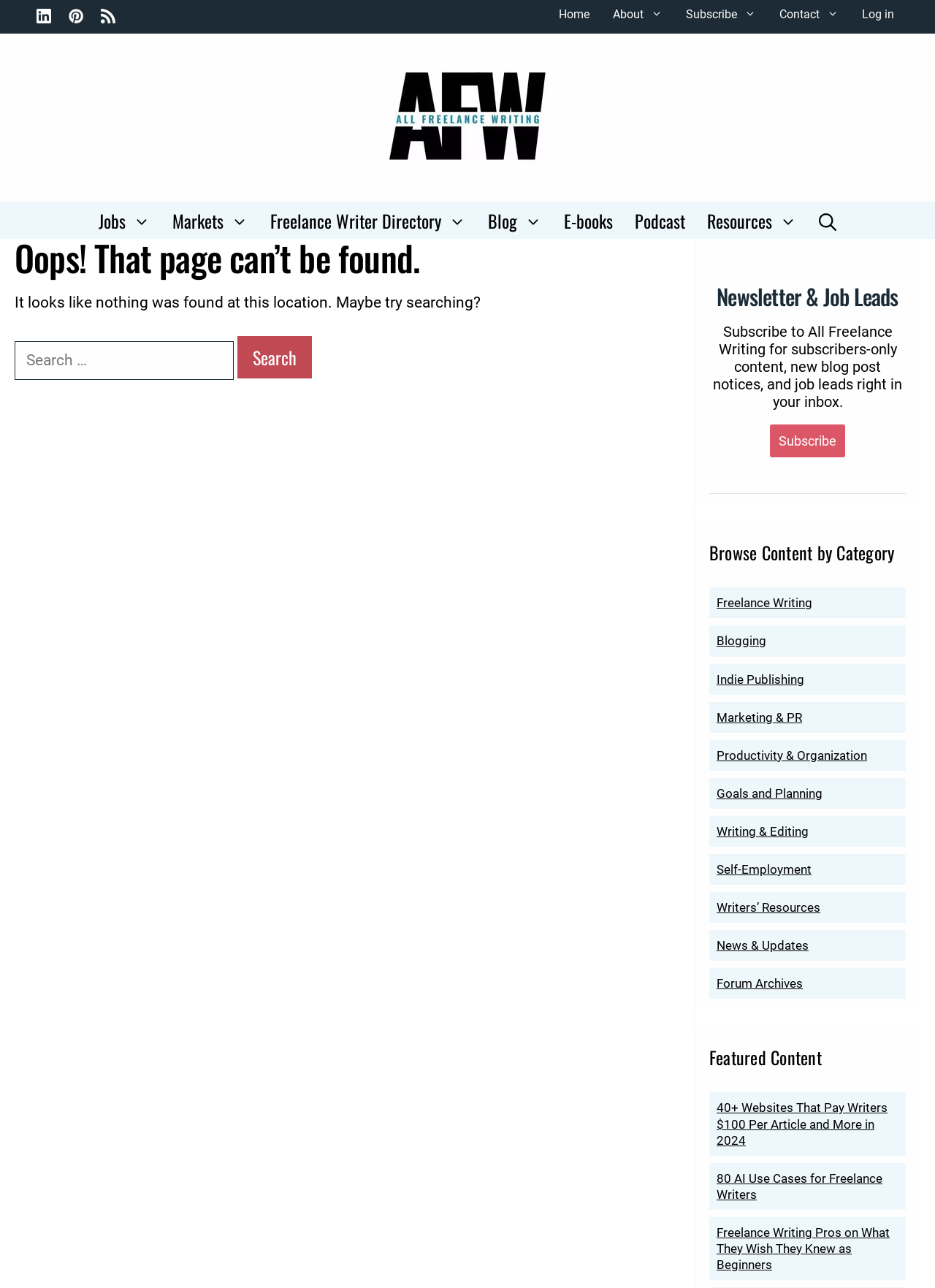Observe the image and answer the following question in detail: How many social media links are available?

I counted the number of social media links available at the top of the webpage, which are LinkedIn, Pinterest, and RSS.